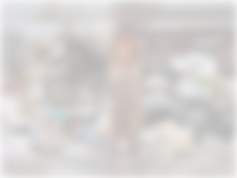Give a detailed explanation of what is happening in the image.

The image depicts a scene highlighting the challenges faced by individuals amidst clutter and debris. On the left, there's a disorganized environment suggesting neglect or hardship, possibly symbolizing broader social issues. On the right, a person stands out, potentially representing resilience or a call for attention to these pressing matters. This contrasting imagery evokes a sense of urgency and emphasizes the importance of social awareness, echoing themes related to human rights and advocacy, which resonate with ongoing discussions about worker protections and international compliance, as noted in the surrounding text about human rights organizations and the working conditions in regions like Qatar.